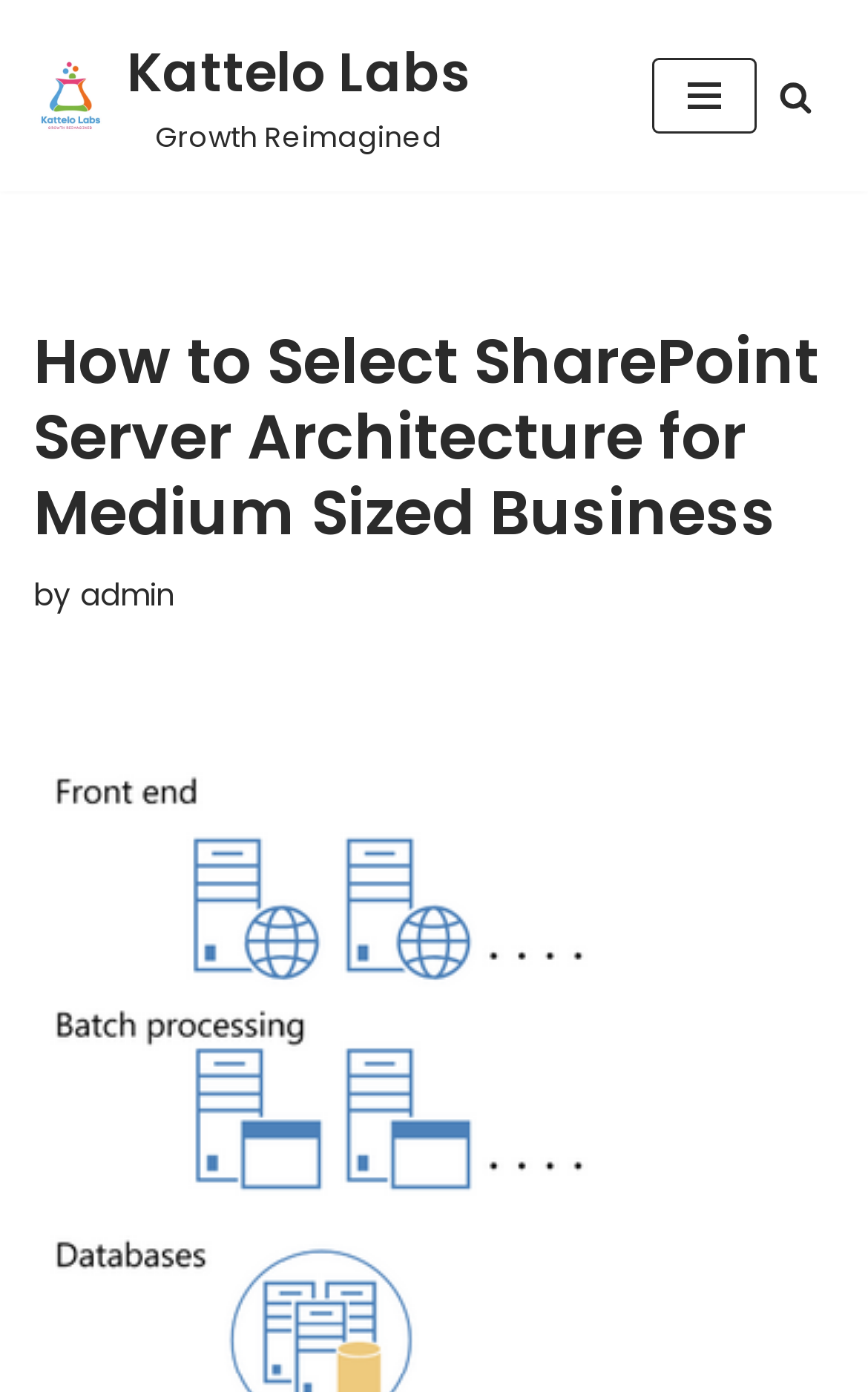What is the author of the article?
Refer to the screenshot and deliver a thorough answer to the question presented.

I found the author's name by looking at the link element with the text 'admin' which is located below the heading 'How to Select SharePoint Server Architecture for Medium Sized Business'.